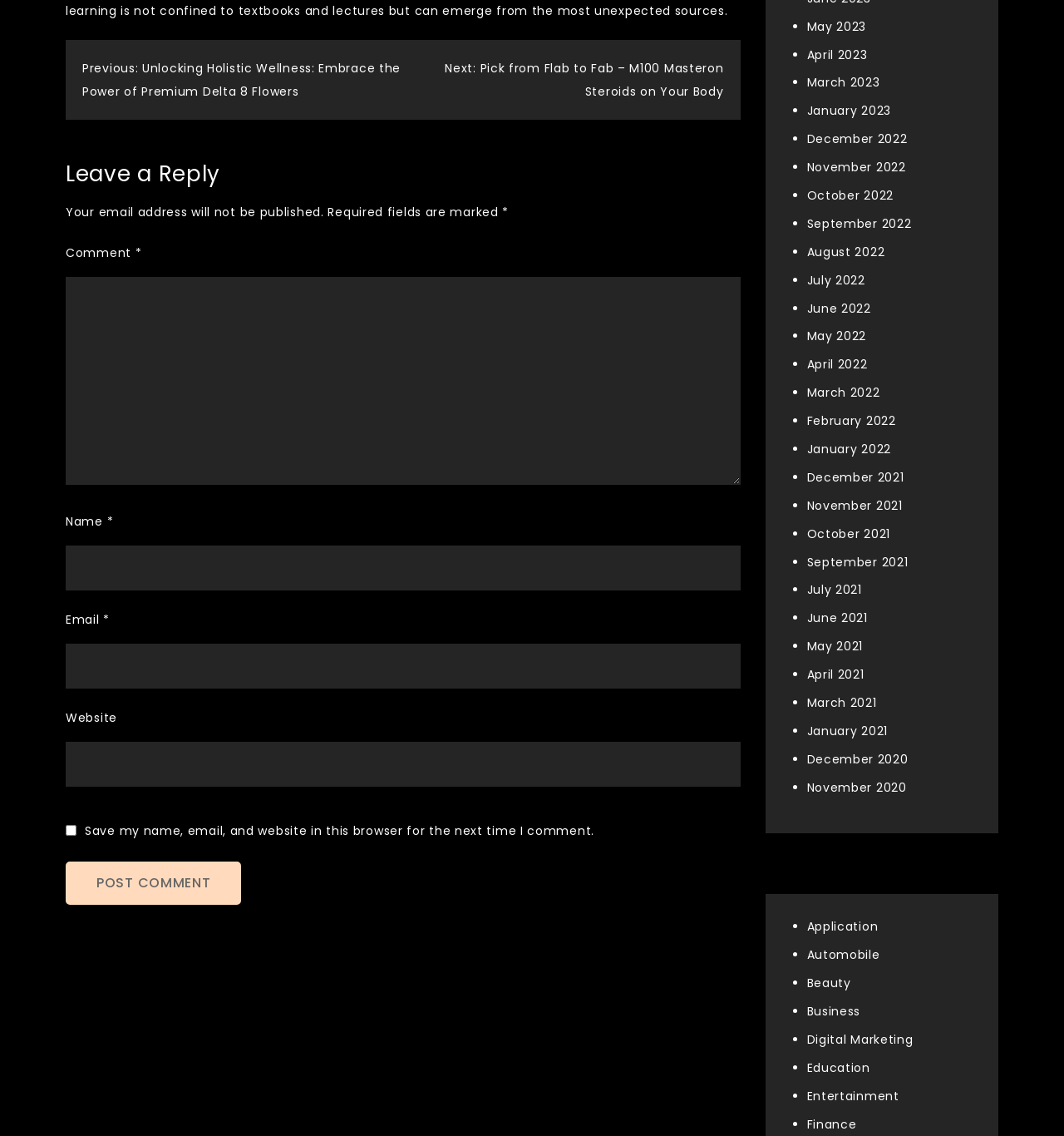Find the coordinates for the bounding box of the element with this description: "December 2021".

[0.758, 0.413, 0.85, 0.427]